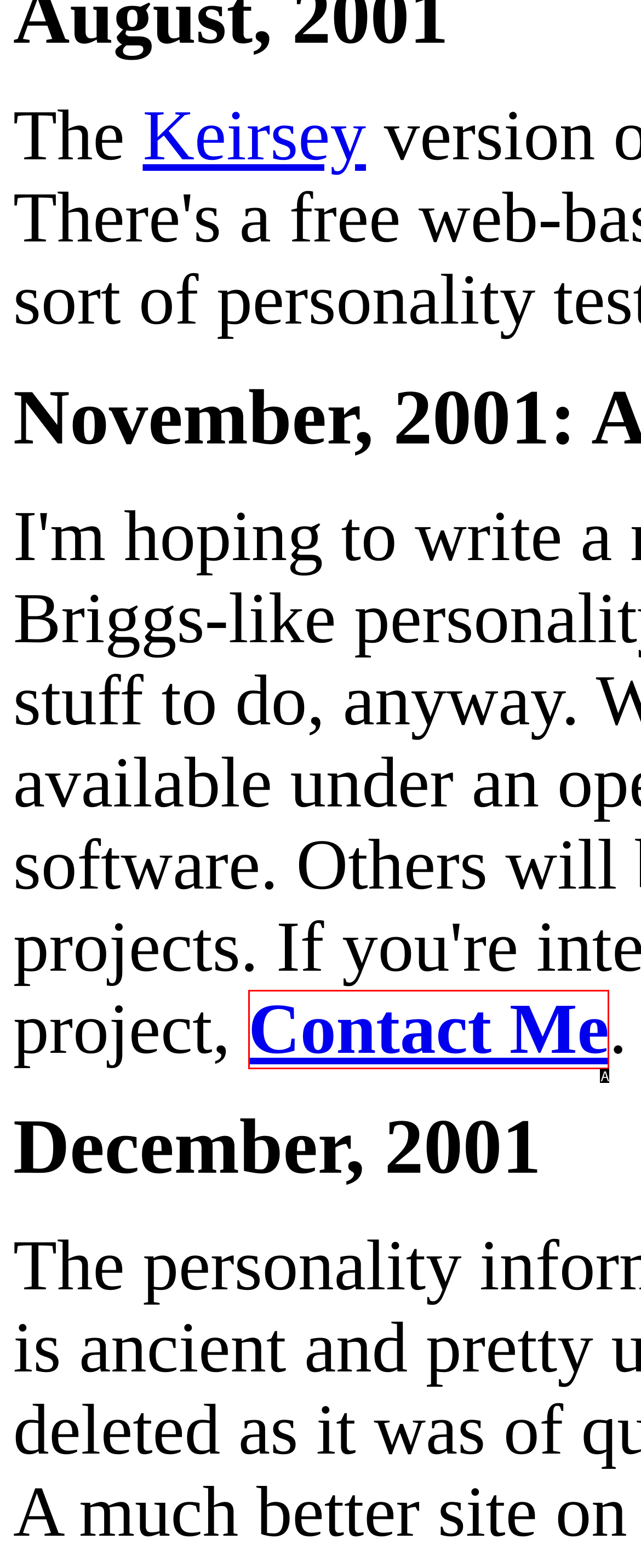Select the letter that corresponds to the description: Contact Me. Provide your answer using the option's letter.

A